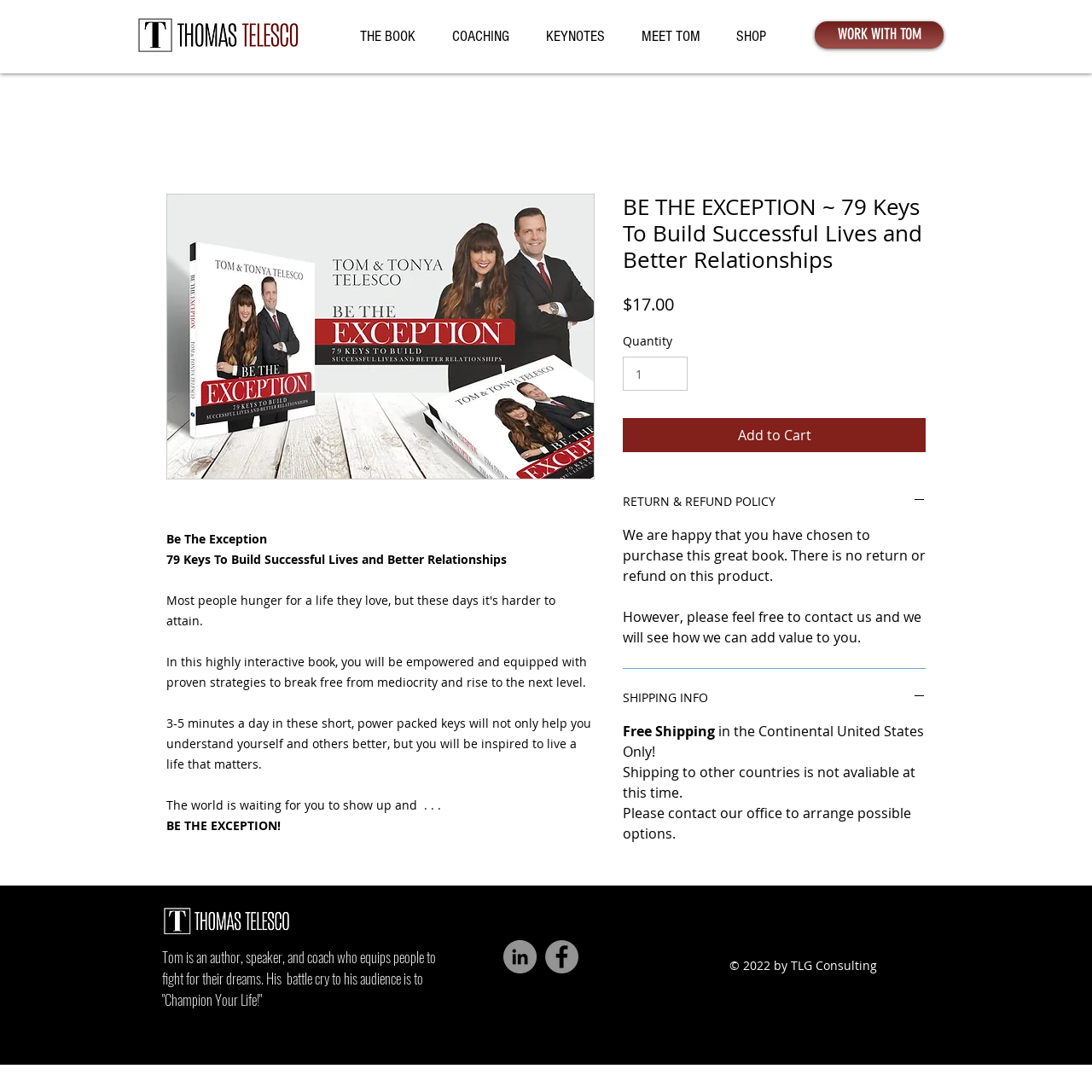Identify and provide the main heading of the webpage.

BE THE EXCEPTION ~ 79 Keys To Build Successful Lives and Better Relationships